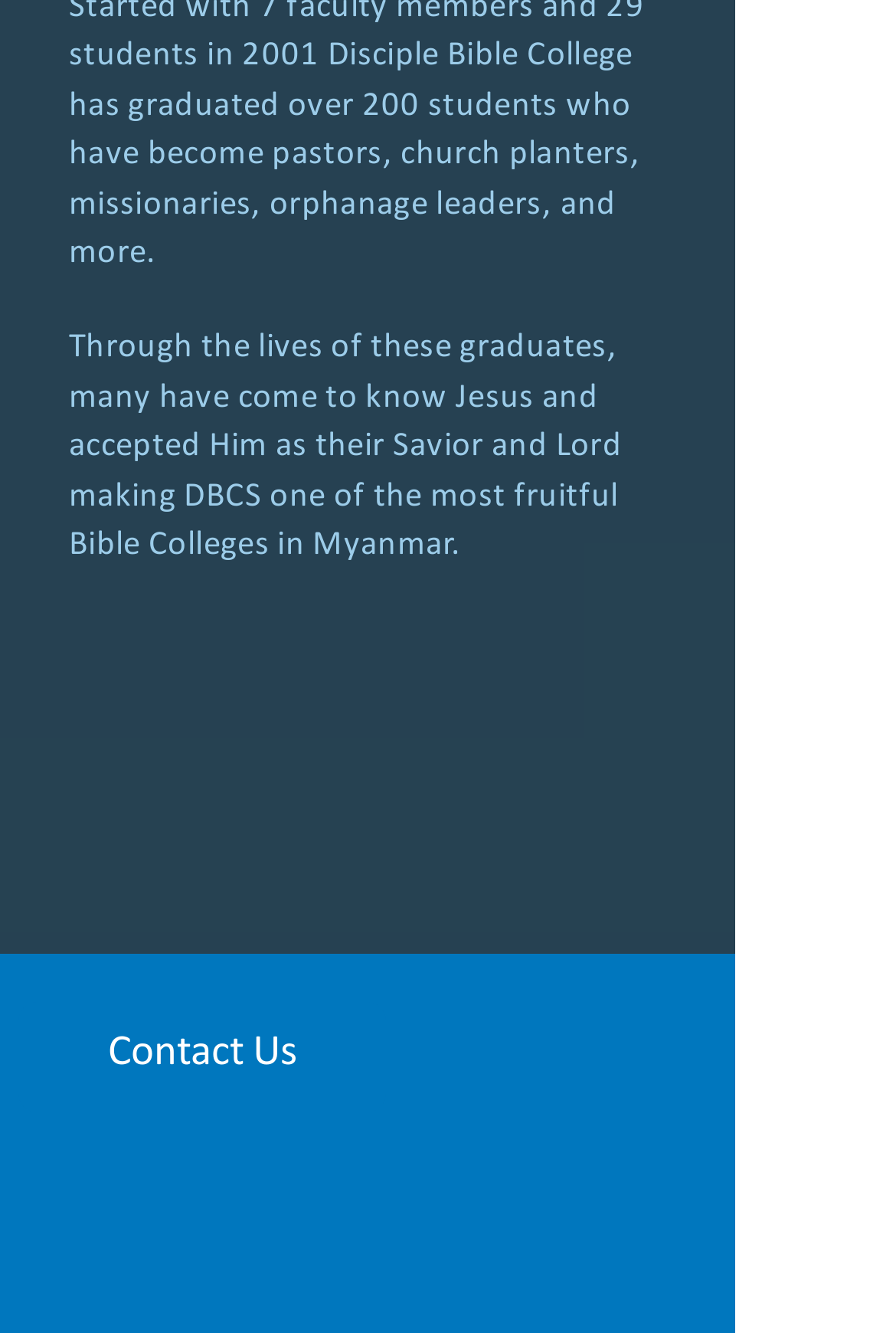Please give a short response to the question using one word or a phrase:
What is the main topic of the webpage?

Myanmar Orphan Sponsorship